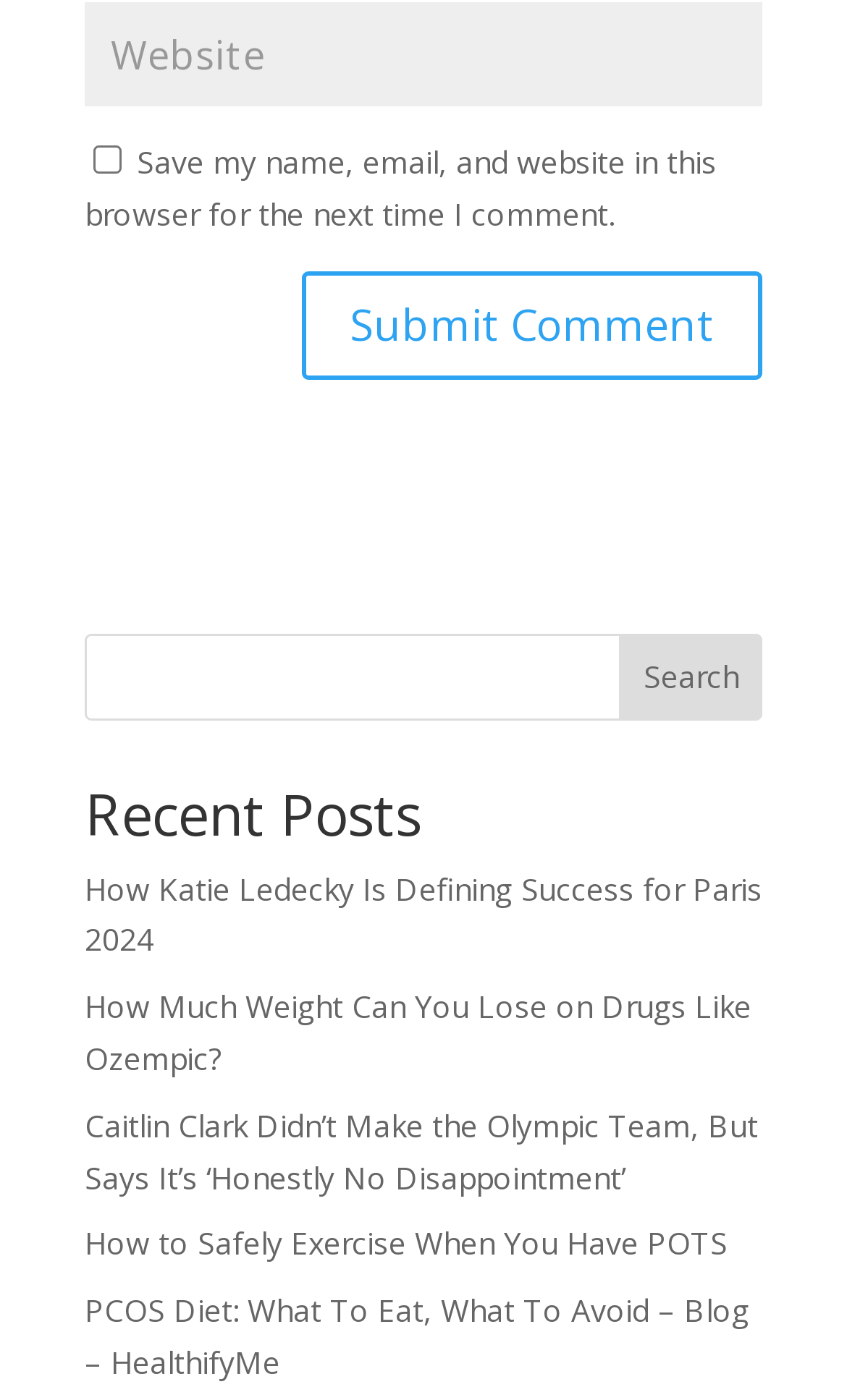Locate the UI element described by newsfeed@workingforest.com in the provided webpage screenshot. Return the bounding box coordinates in the format (top-left x, top-left y, bottom-right x, bottom-right y), ensuring all values are between 0 and 1.

None